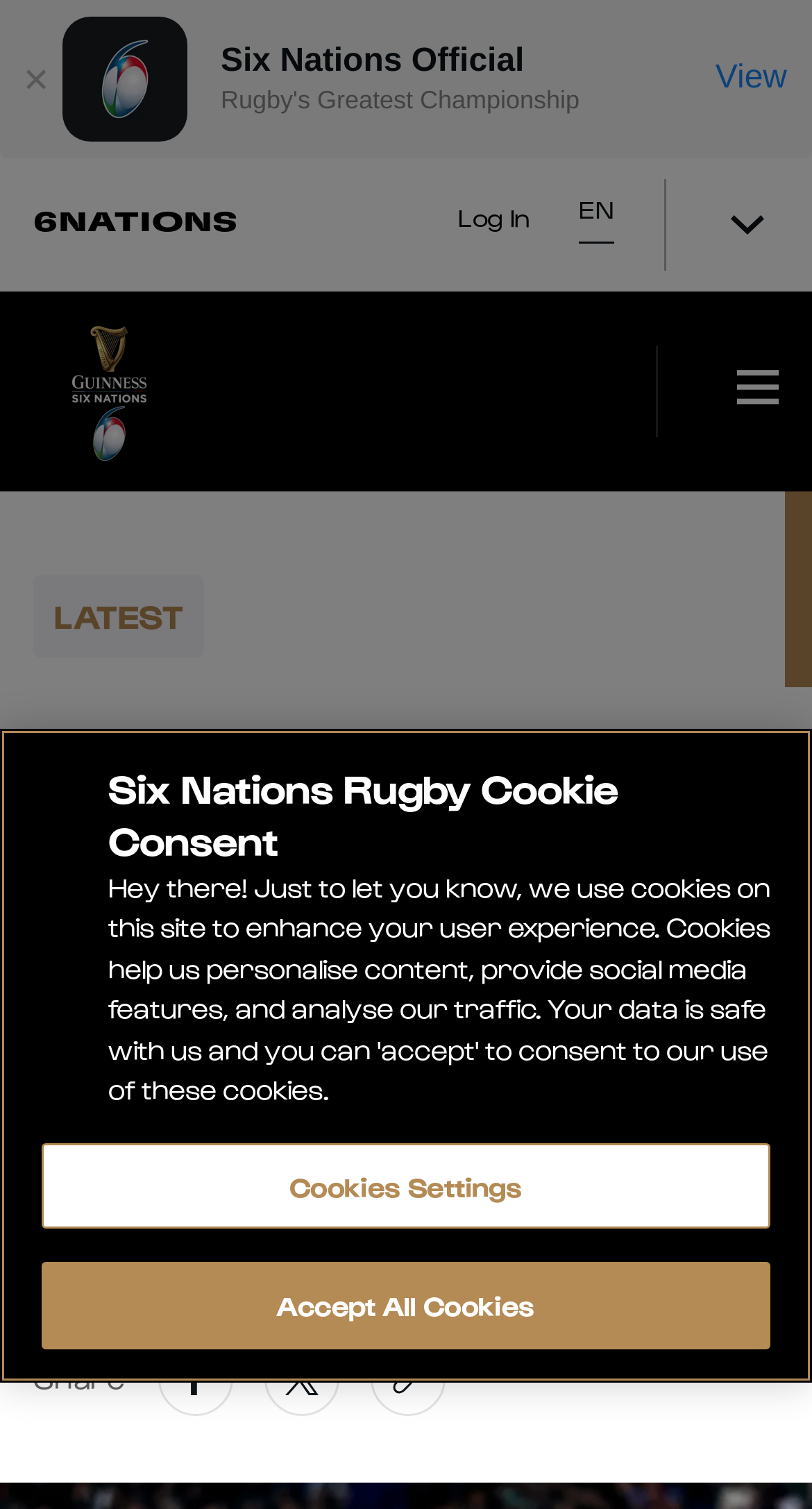Locate the bounding box coordinates of the clickable element to fulfill the following instruction: "Share the article on Facebook". Provide the coordinates as four float numbers between 0 and 1 in the format [left, top, right, bottom].

[0.194, 0.889, 0.286, 0.939]